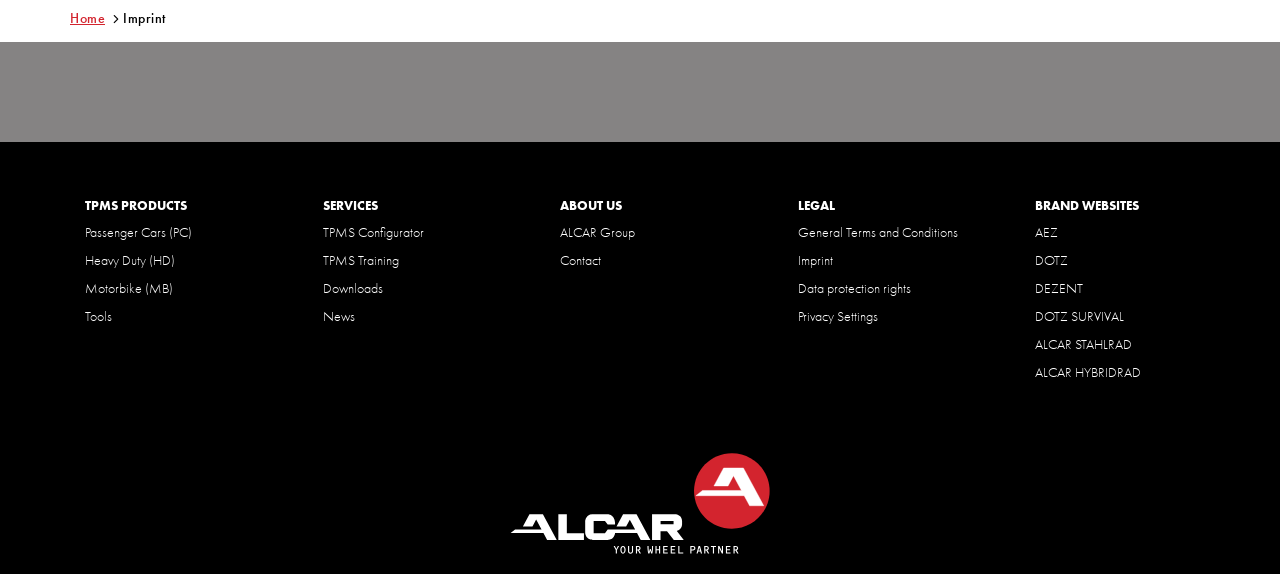Give a succinct answer to this question in a single word or phrase: 
What is the text above the 'ALCAR Sensor - The future of TPMS is ALCAR' link?

None